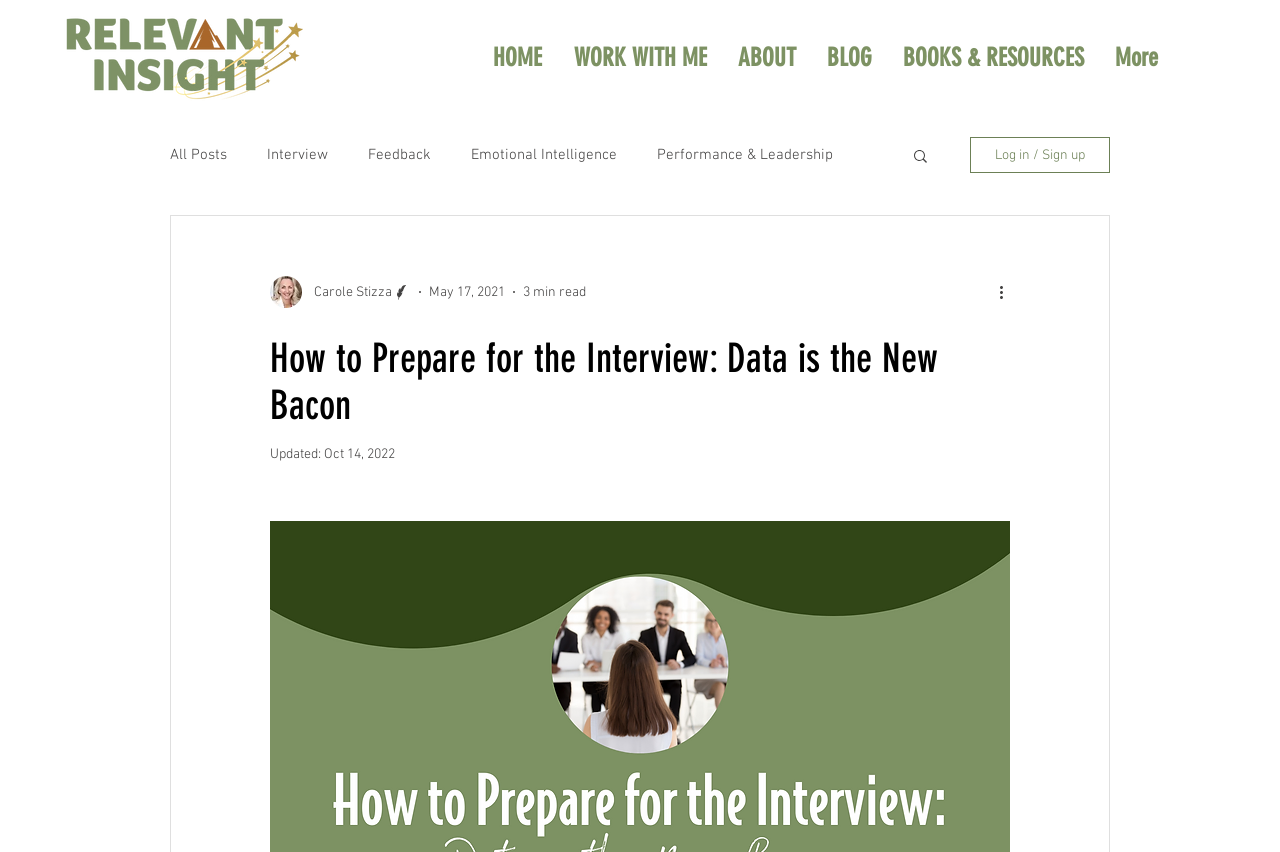Extract the bounding box for the UI element that matches this description: "WORK WITH ME".

[0.436, 0.025, 0.564, 0.11]